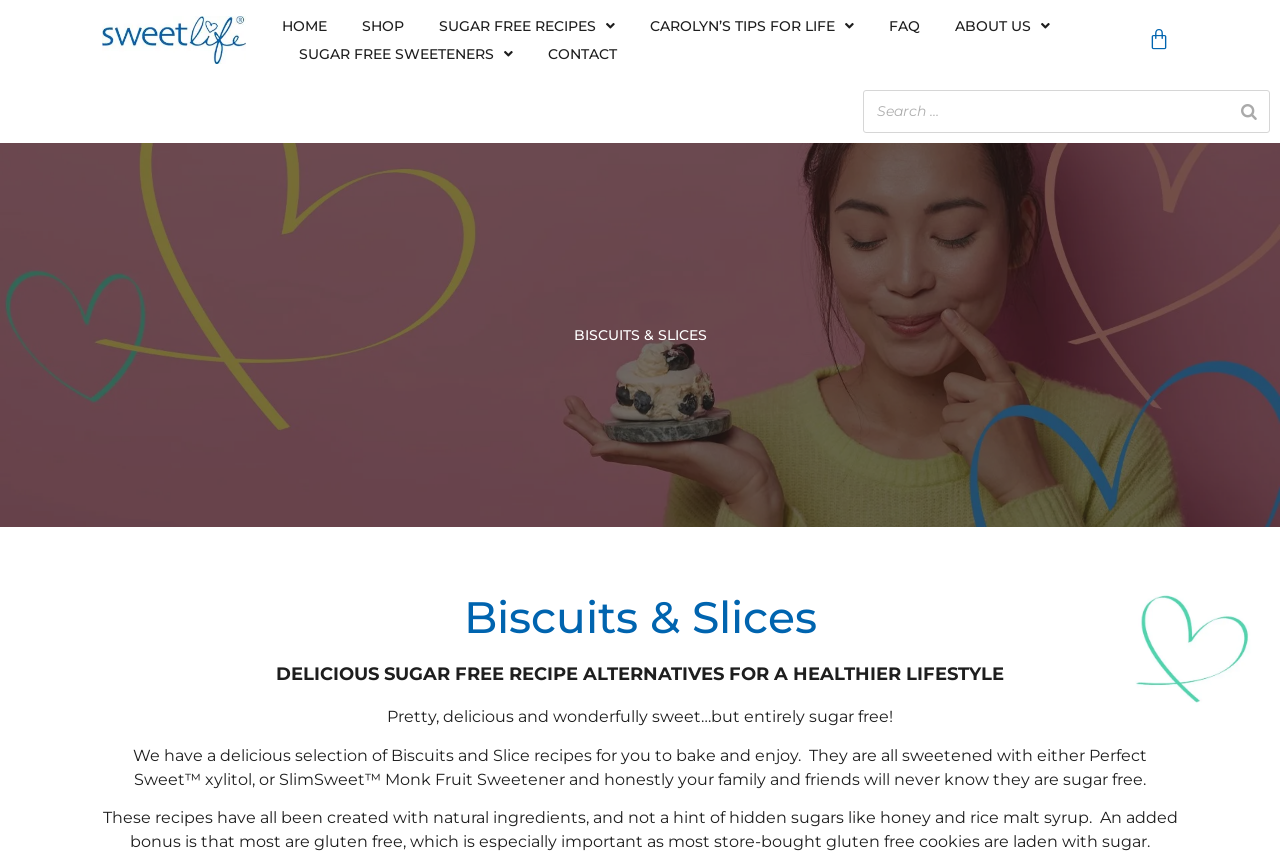Carefully observe the image and respond to the question with a detailed answer:
Is there a search function on the website?

I found a search box with a 'Search' button, which suggests that users can search for specific content on the website.